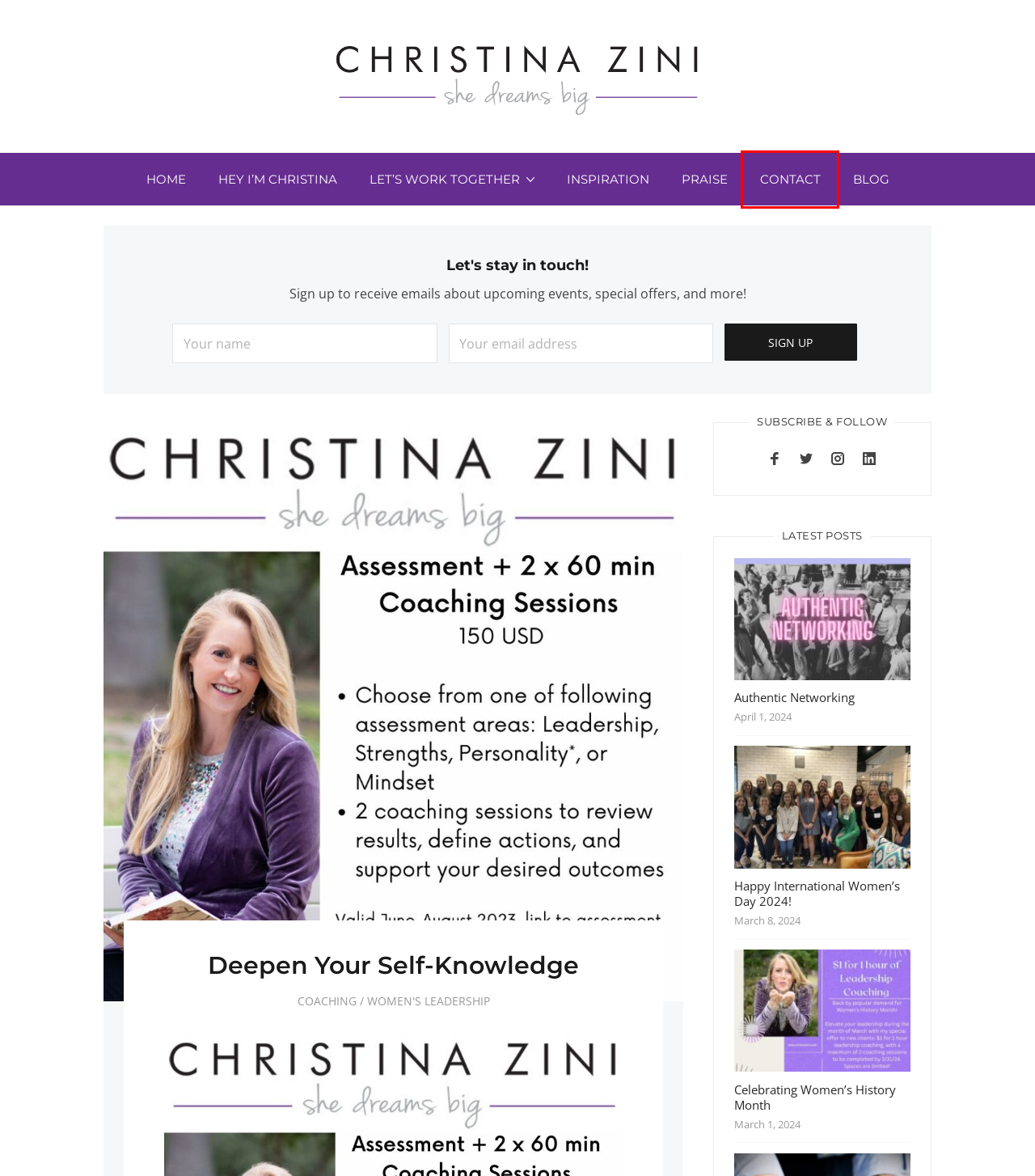You have a screenshot showing a webpage with a red bounding box around a UI element. Choose the webpage description that best matches the new page after clicking the highlighted element. Here are the options:
A. Contact – Christina Zini
B. Inspiration – Christina Zini
C. Blog – Christina Zini
D. Praise – Christina Zini
E. Celebrating Women’s History Month – Christina Zini
F. Let’s Work Together – Christina Zini
G. Hey I’m Christina – Christina Zini
H. Authentic Networking – Christina Zini

A